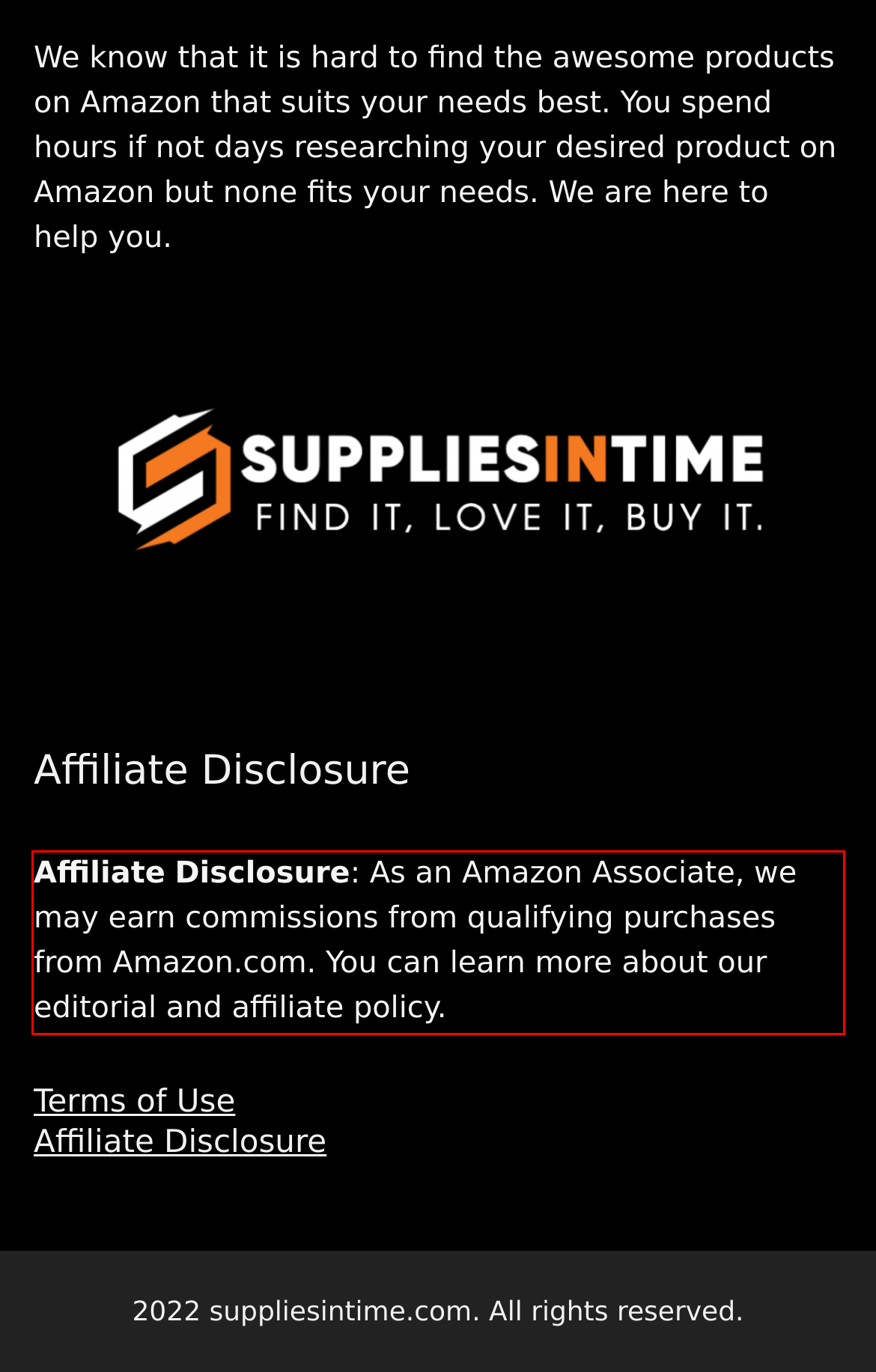Please examine the webpage screenshot and extract the text within the red bounding box using OCR.

Affiliate Disclosure: As an Amazon Associate, we may earn commissions from qualifying purchases from Amazon.com. You can learn more about our editorial and affiliate policy.